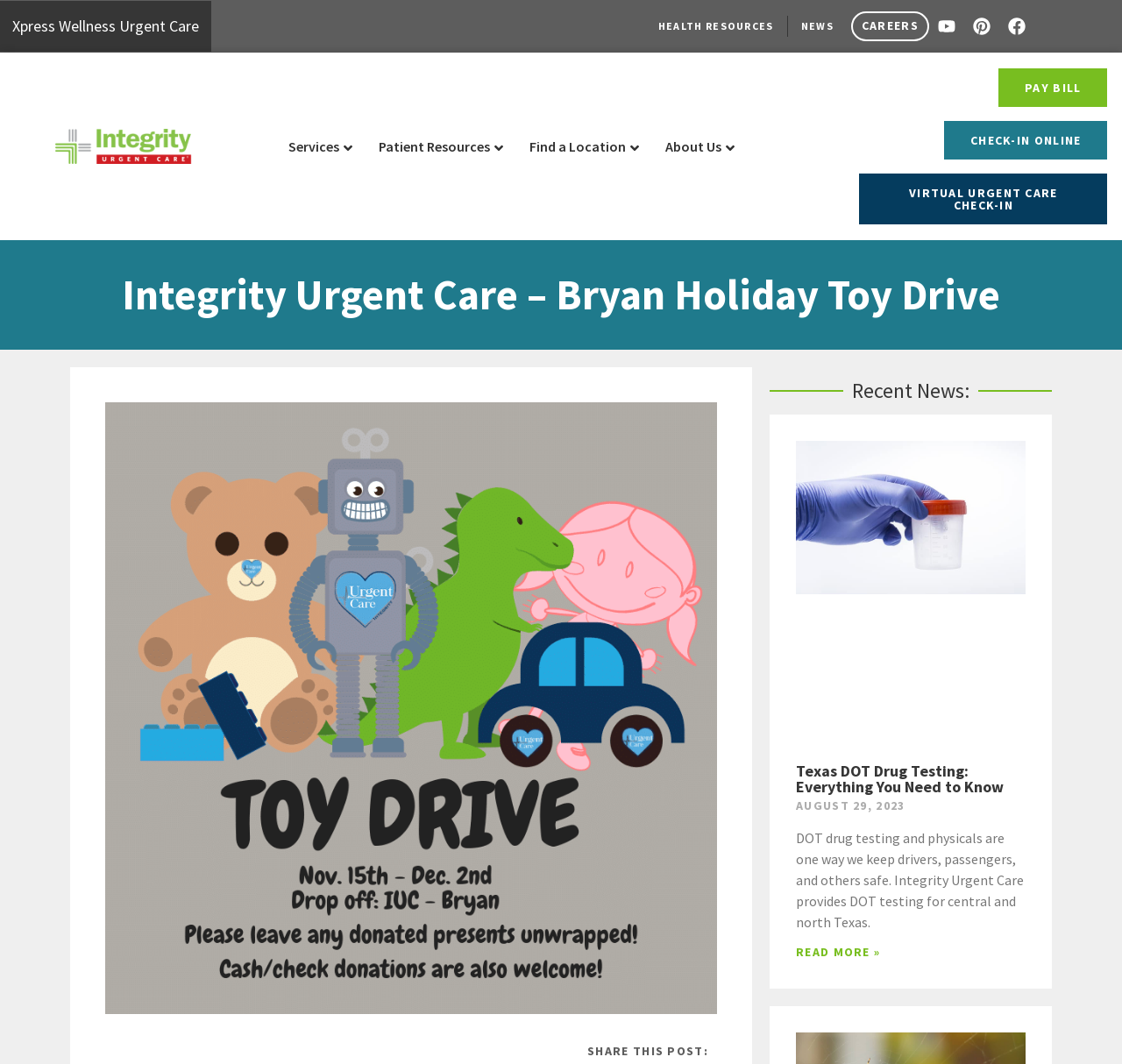What is the topic of the recent news article?
Kindly answer the question with as much detail as you can.

The recent news article is titled 'Texas DOT Drug Testing: Everything You Need to Know', which suggests that the topic is related to DOT drug testing and its importance.